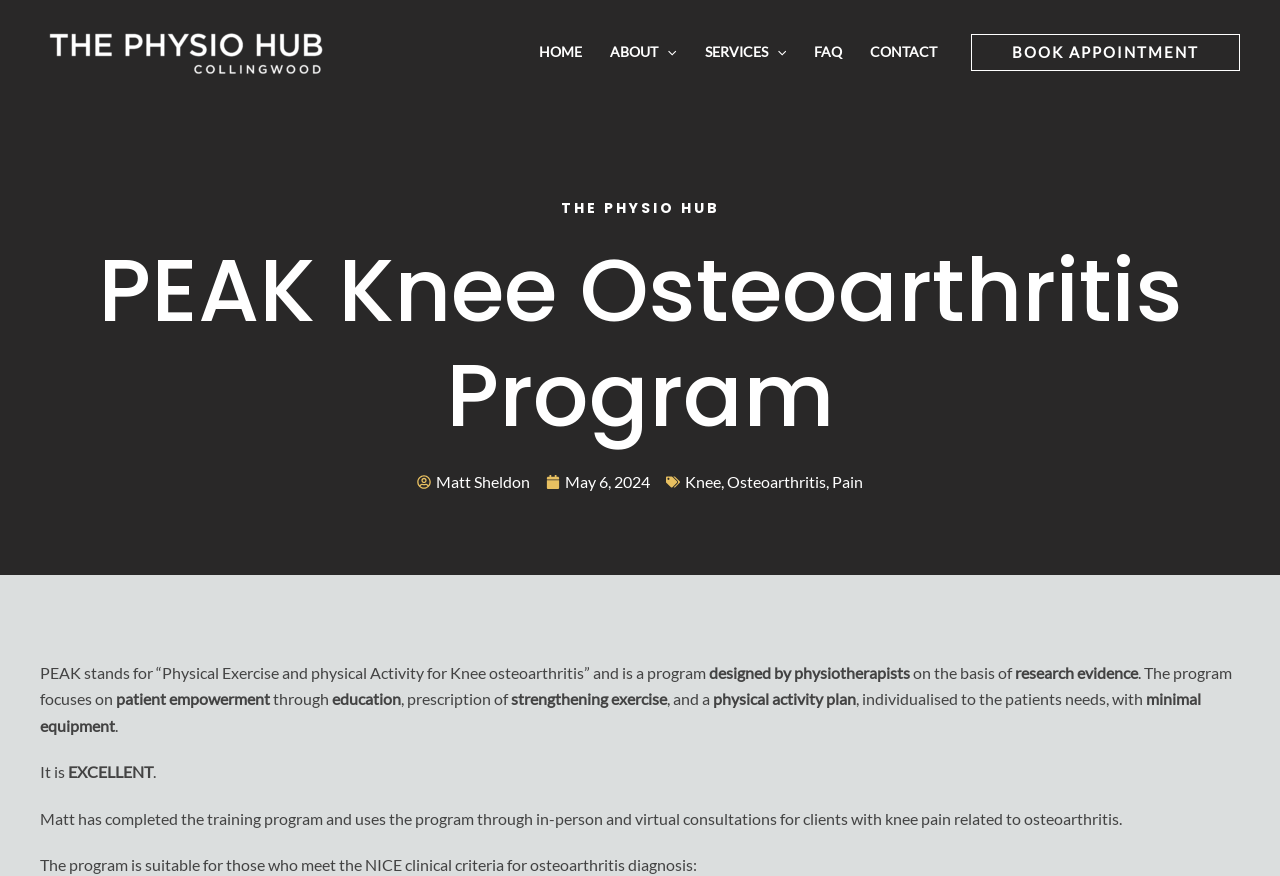Highlight the bounding box of the UI element that corresponds to this description: "aria-label="The Physio Hub"".

[0.031, 0.046, 0.264, 0.067]